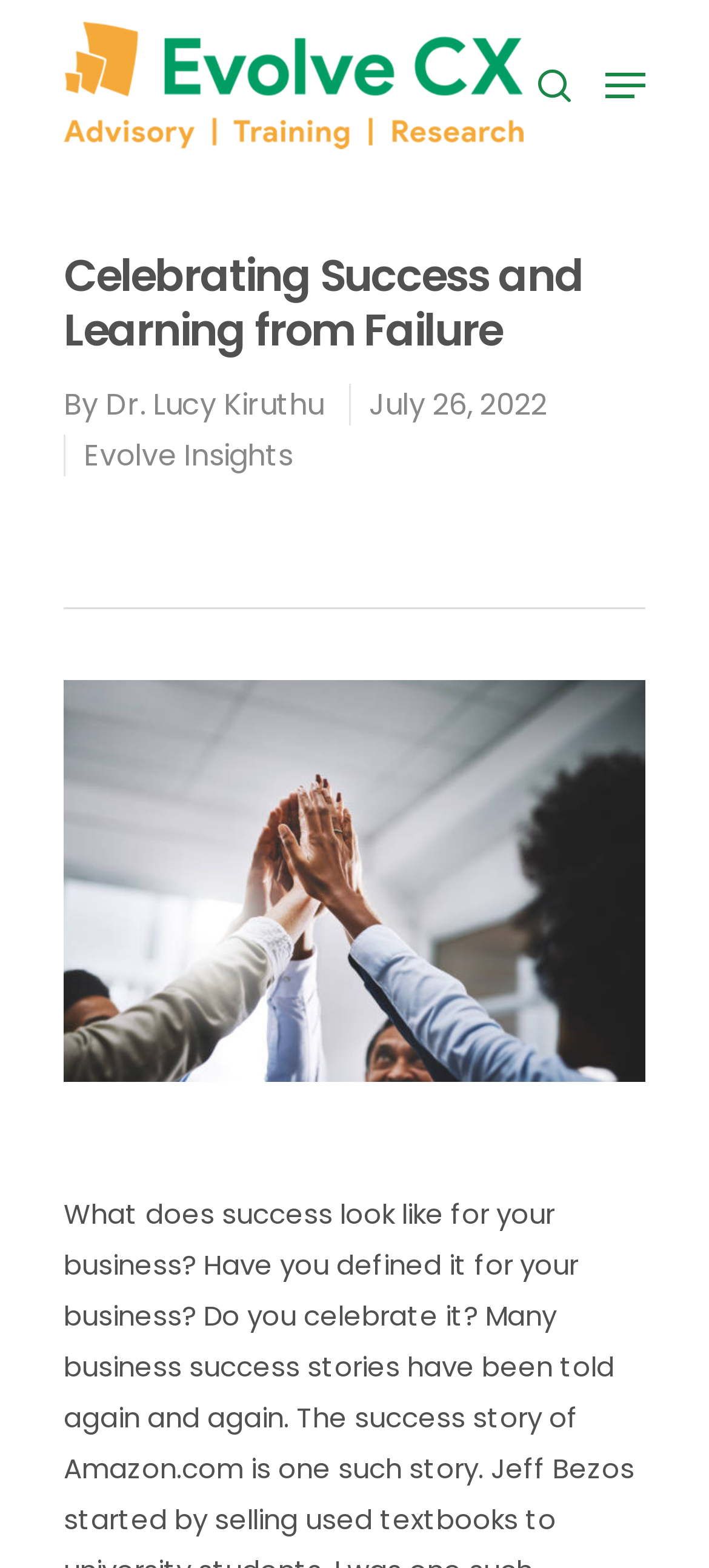What are the main sections of the website?
Look at the image and respond with a one-word or short-phrase answer.

Home, Keep Evolving, Evolve Advisory, etc.